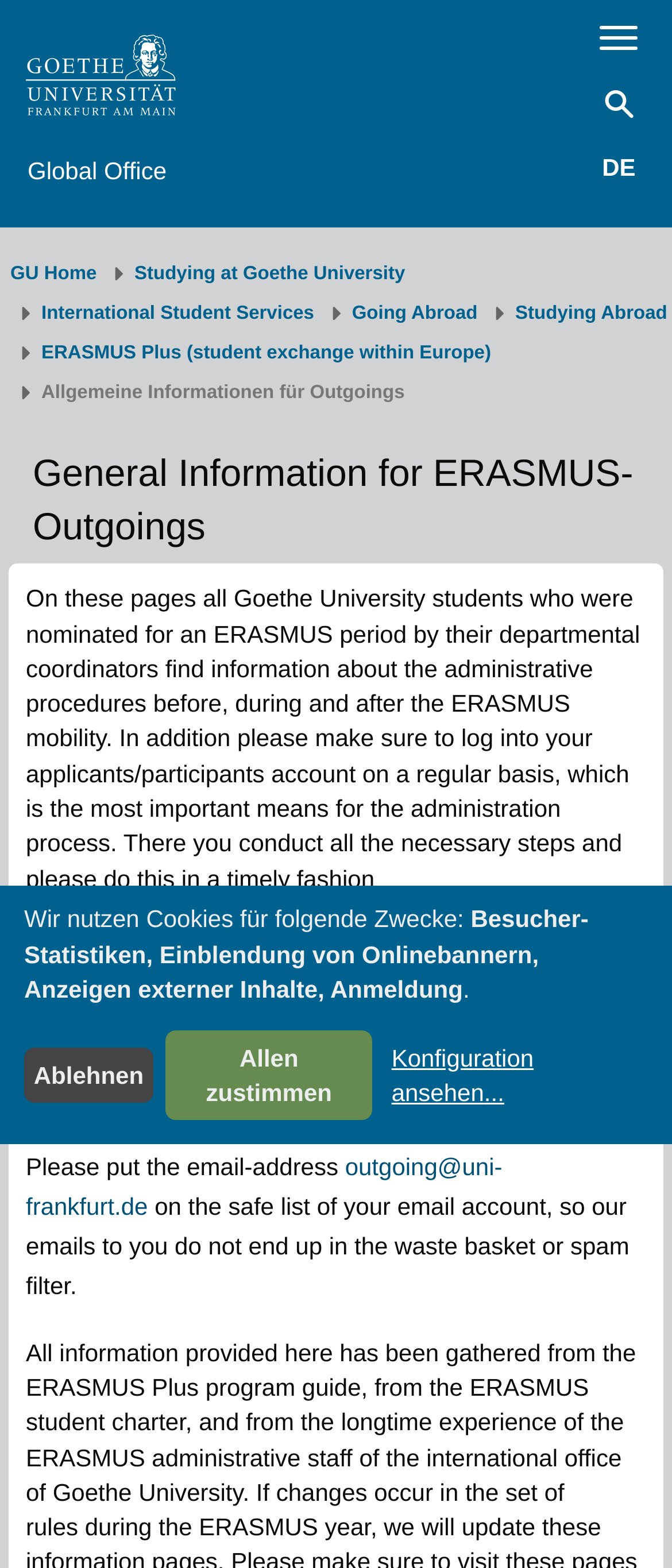Please use the details from the image to answer the following question comprehensively:
Where can students find answers to many questions?

The webpage states that the answers to many questions students may have can be found on this webpage, and they should check this webpage first before contacting the administration or their departmental coordinator.